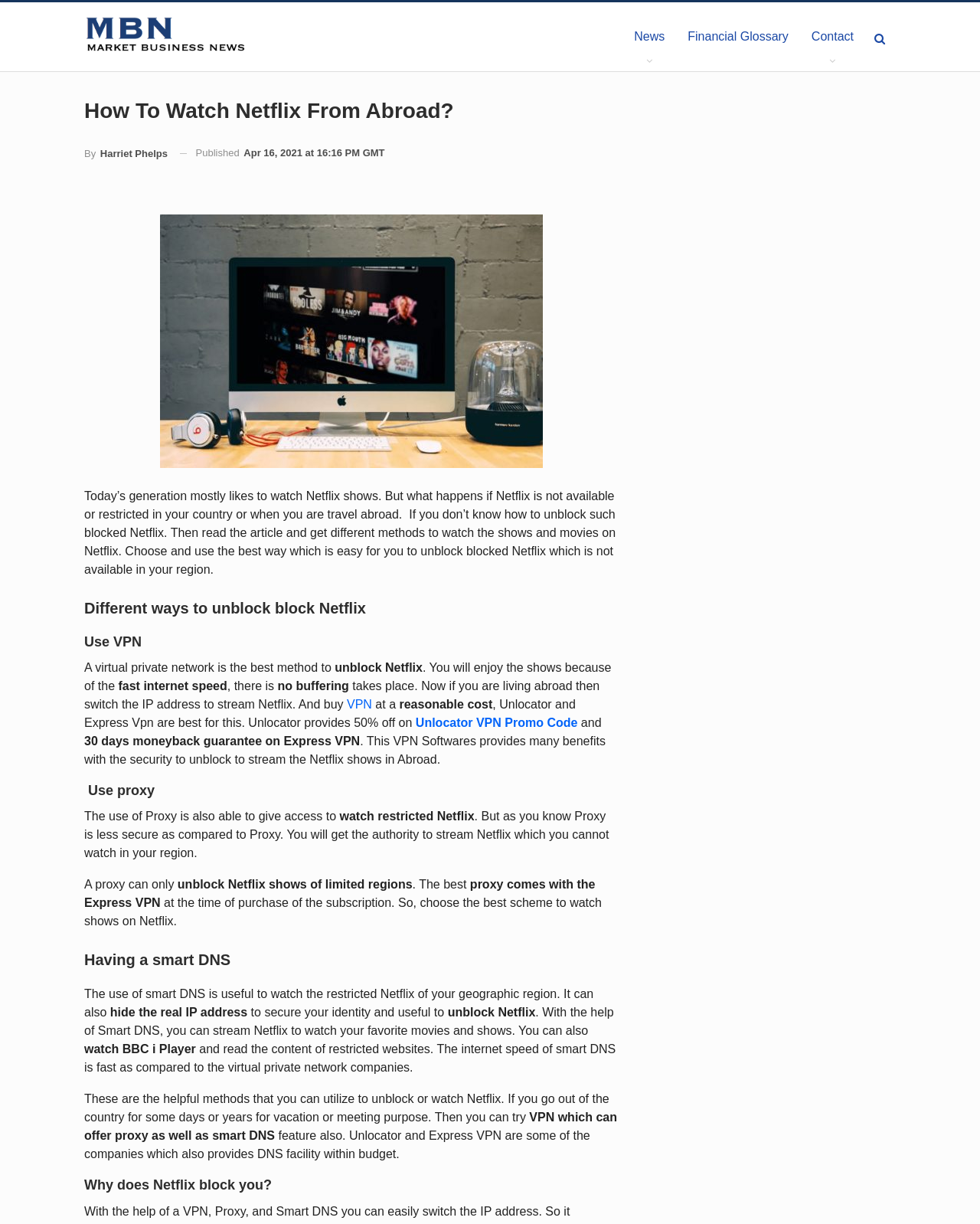Please analyze the image and give a detailed answer to the question:
What is the name of the company that provides 50% off on VPN promo code?

The name of the company that provides 50% off on VPN promo code is mentioned in the link 'Unlocator VPN Promo Code' which is located in the text that describes the benefits of using VPN.